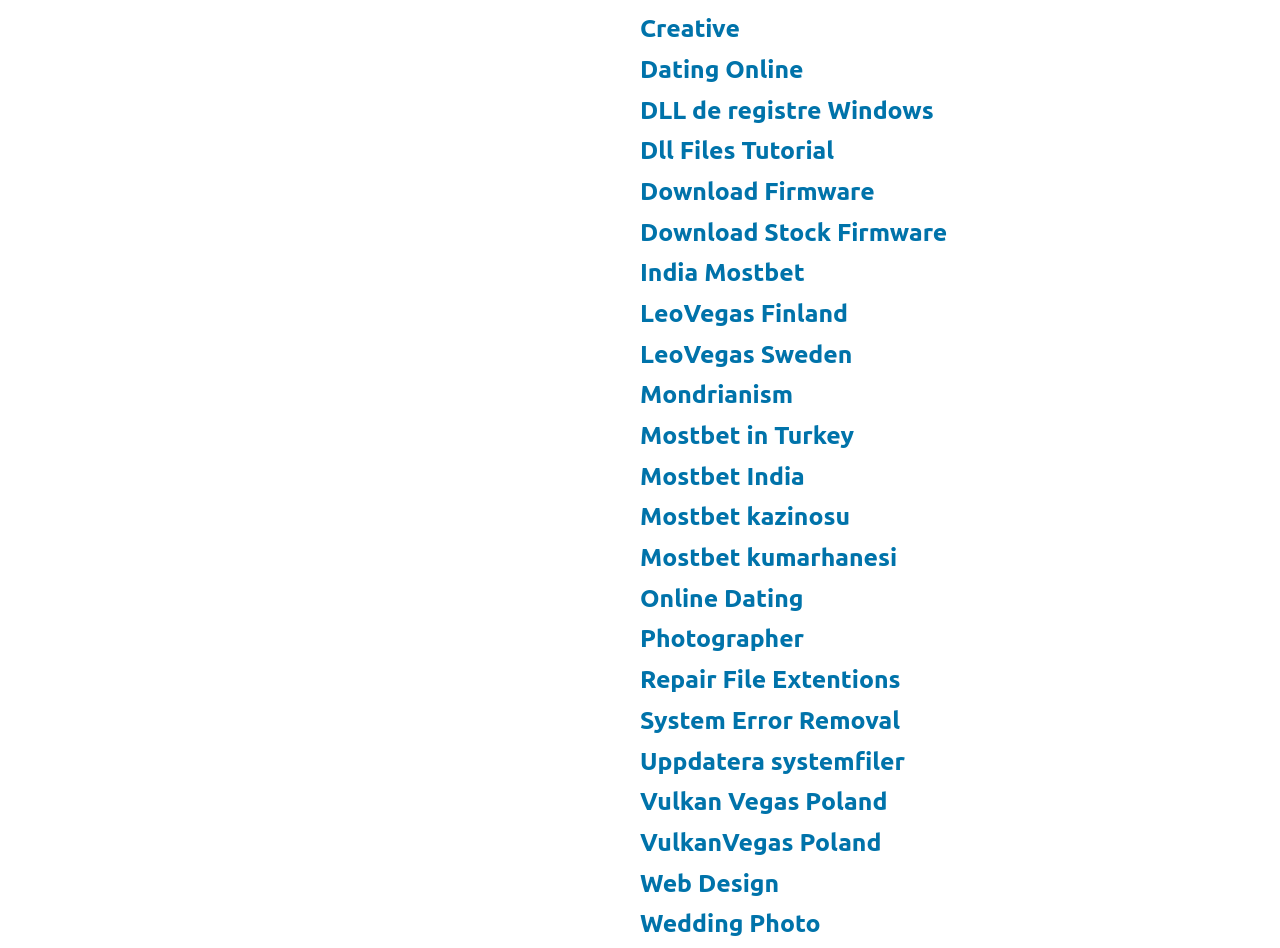What is the purpose of the link 'DLL Files Tutorial'?
Please respond to the question with a detailed and informative answer.

The link 'DLL Files Tutorial' implies that it provides educational content or guidance on DLL files, which are a type of file used in Windows operating systems. The purpose of this link is likely to teach users about DLL files.